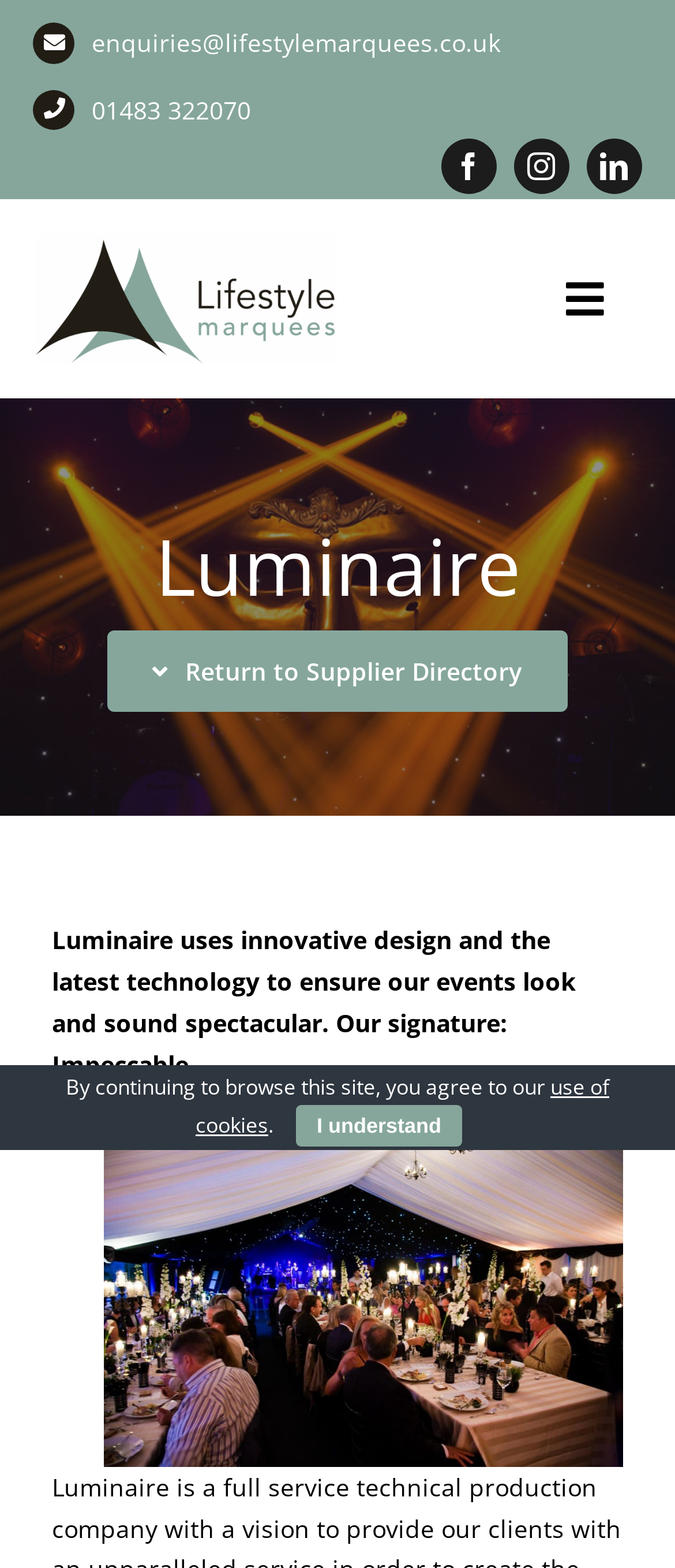From the webpage screenshot, predict the bounding box of the UI element that matches this description: "enquiries@lifestylemarquees.co.uk".

[0.136, 0.017, 0.741, 0.038]